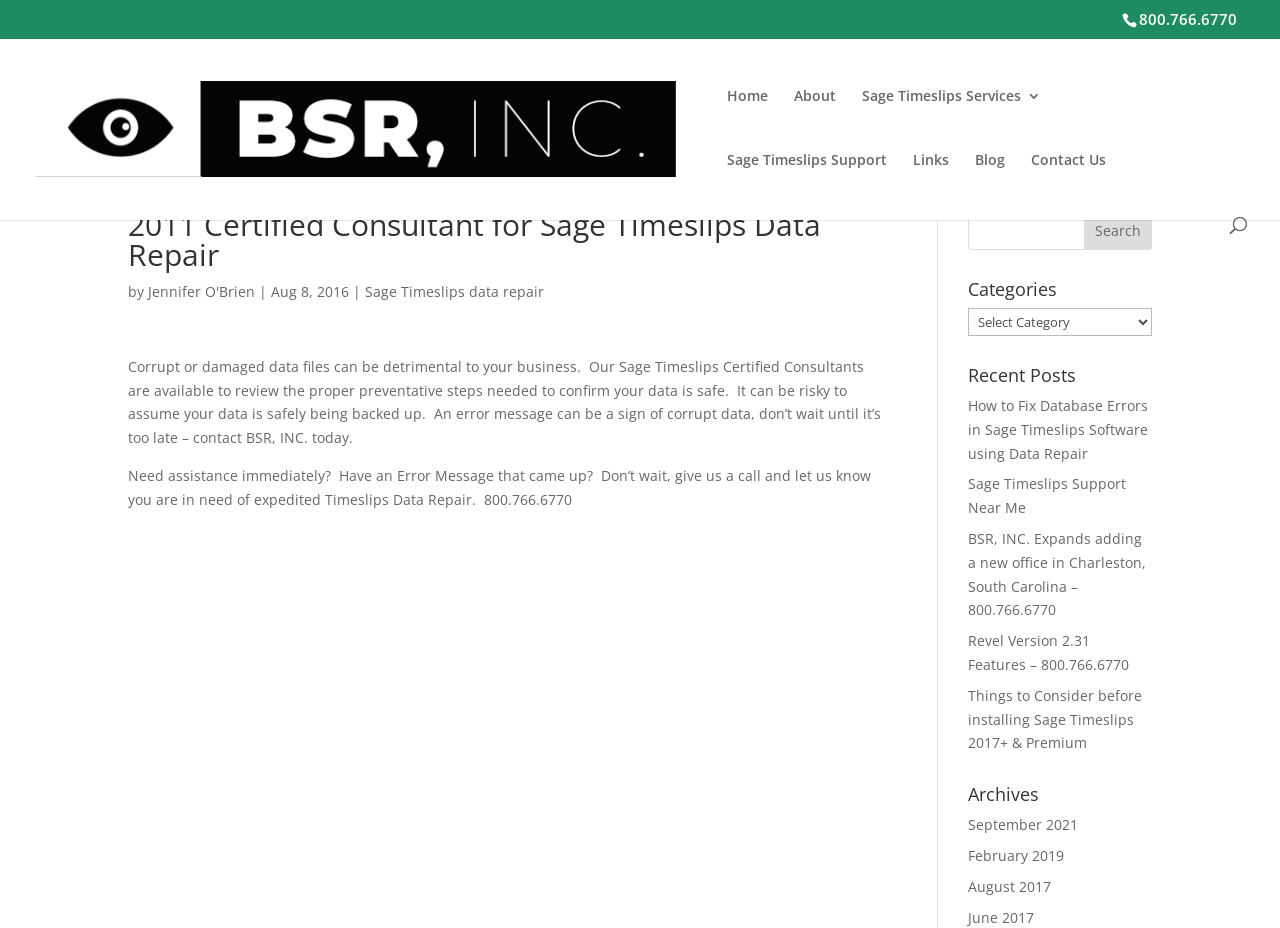How many links are there in the 'Recent Posts' section?
Please use the image to deliver a detailed and complete answer.

I counted the links in the 'Recent Posts' section, which are 'How to Fix Database Errors in Sage Timeslips Software using Data Repair', 'Sage Timeslips Support Near Me', 'BSR, INC. Expands adding a new office in Charleston, South Carolina – 800.766.6770', 'Revel Version 2.31 Features – 800.766.6770', and 'Things to Consider before installing Sage Timeslips 2017+ & Premium'.